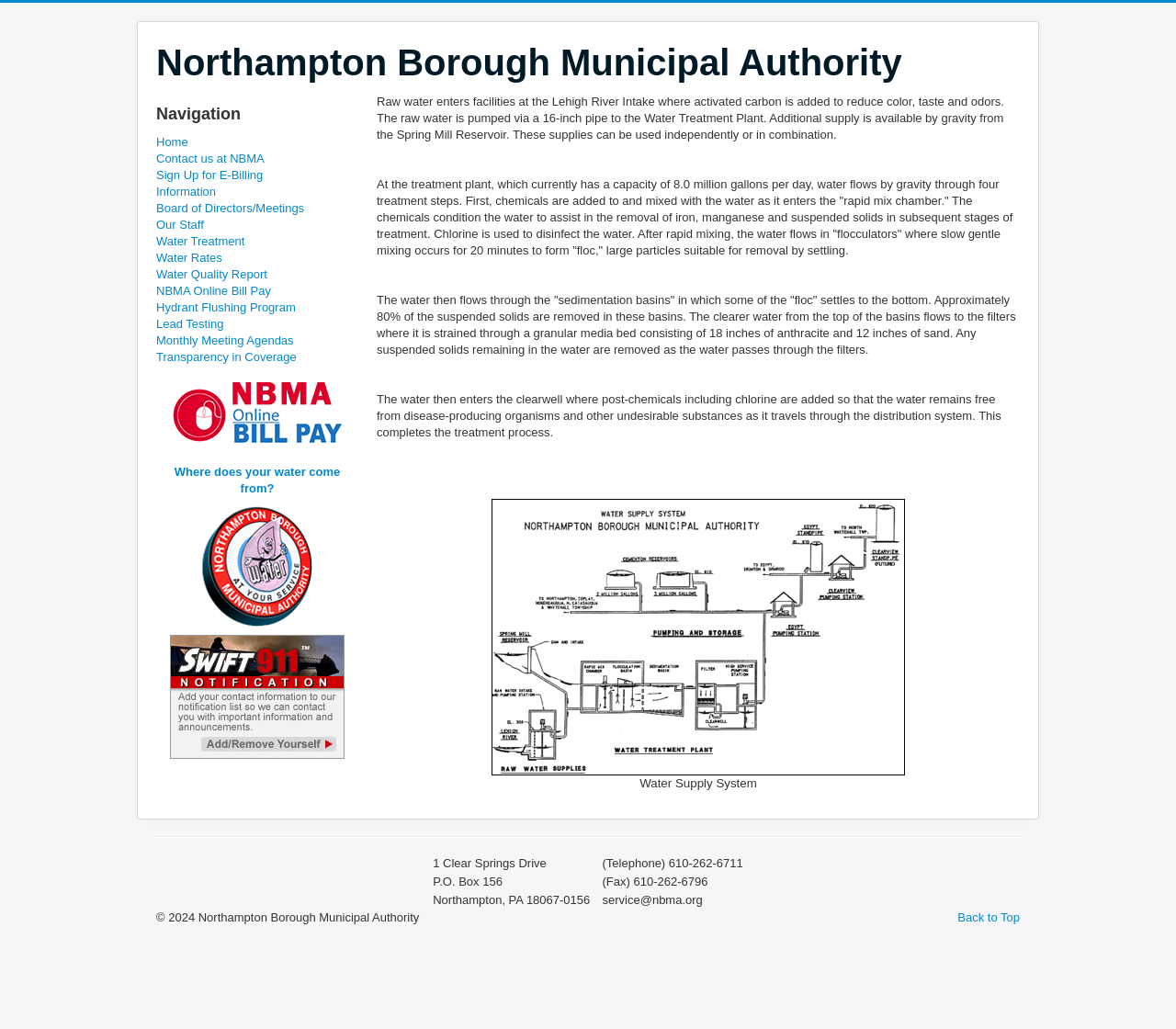Please specify the bounding box coordinates for the clickable region that will help you carry out the instruction: "Click on the 'Where does your water come from?' link".

[0.148, 0.452, 0.289, 0.481]